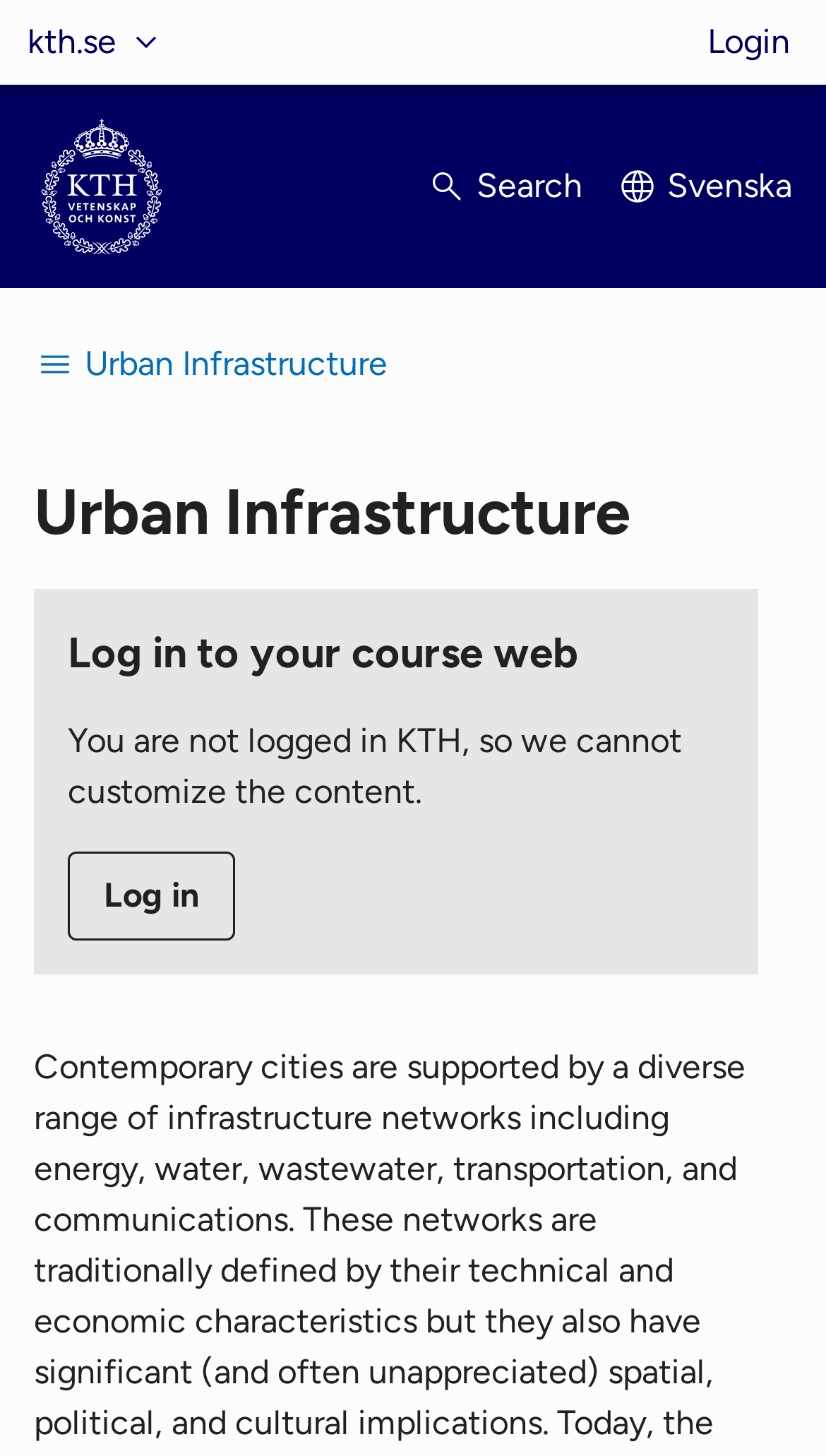Locate and provide the bounding box coordinates for the HTML element that matches this description: "Login".

[0.856, 0.0, 0.956, 0.058]